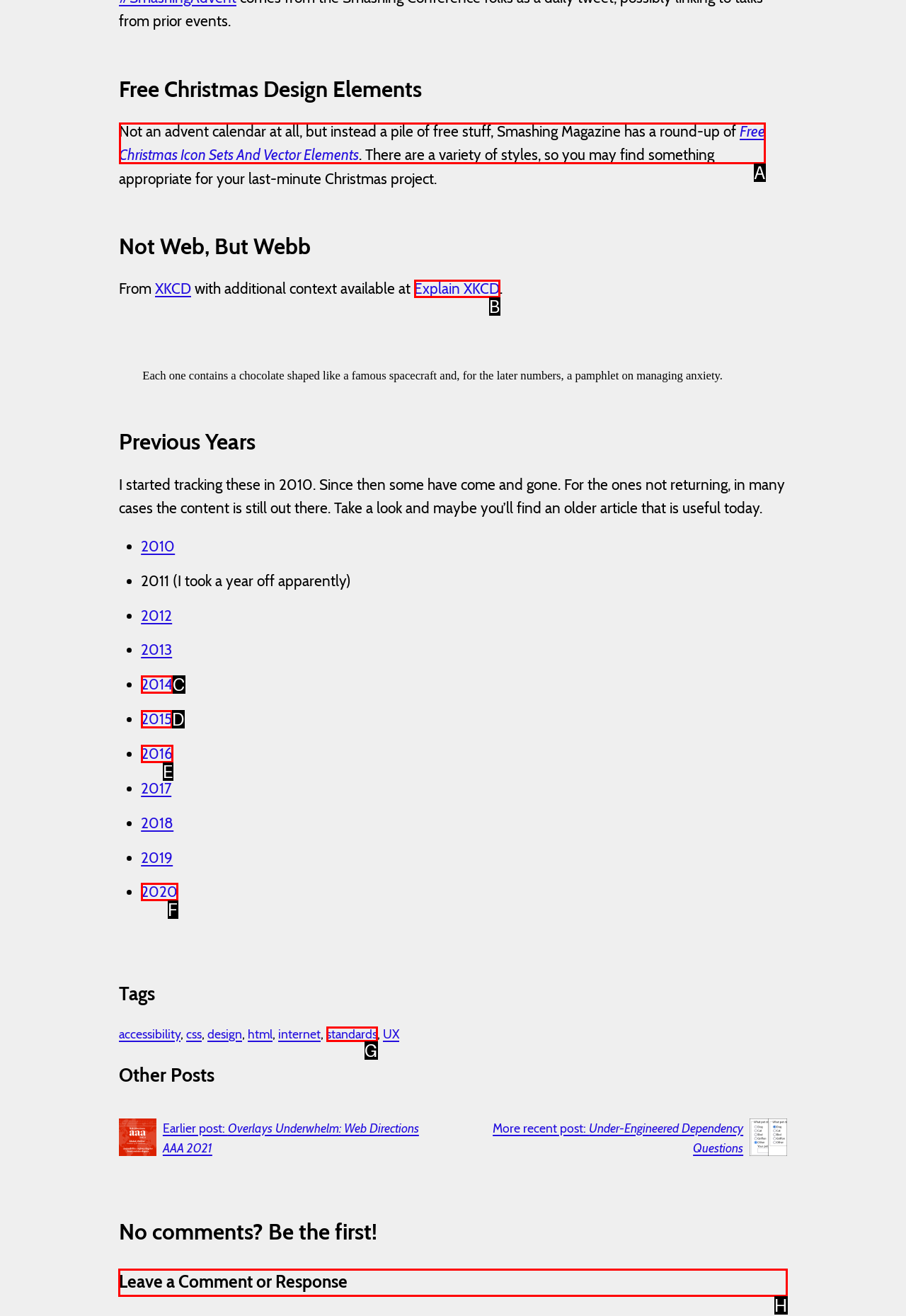Determine the right option to click to perform this task: Leave a comment or response
Answer with the correct letter from the given choices directly.

H